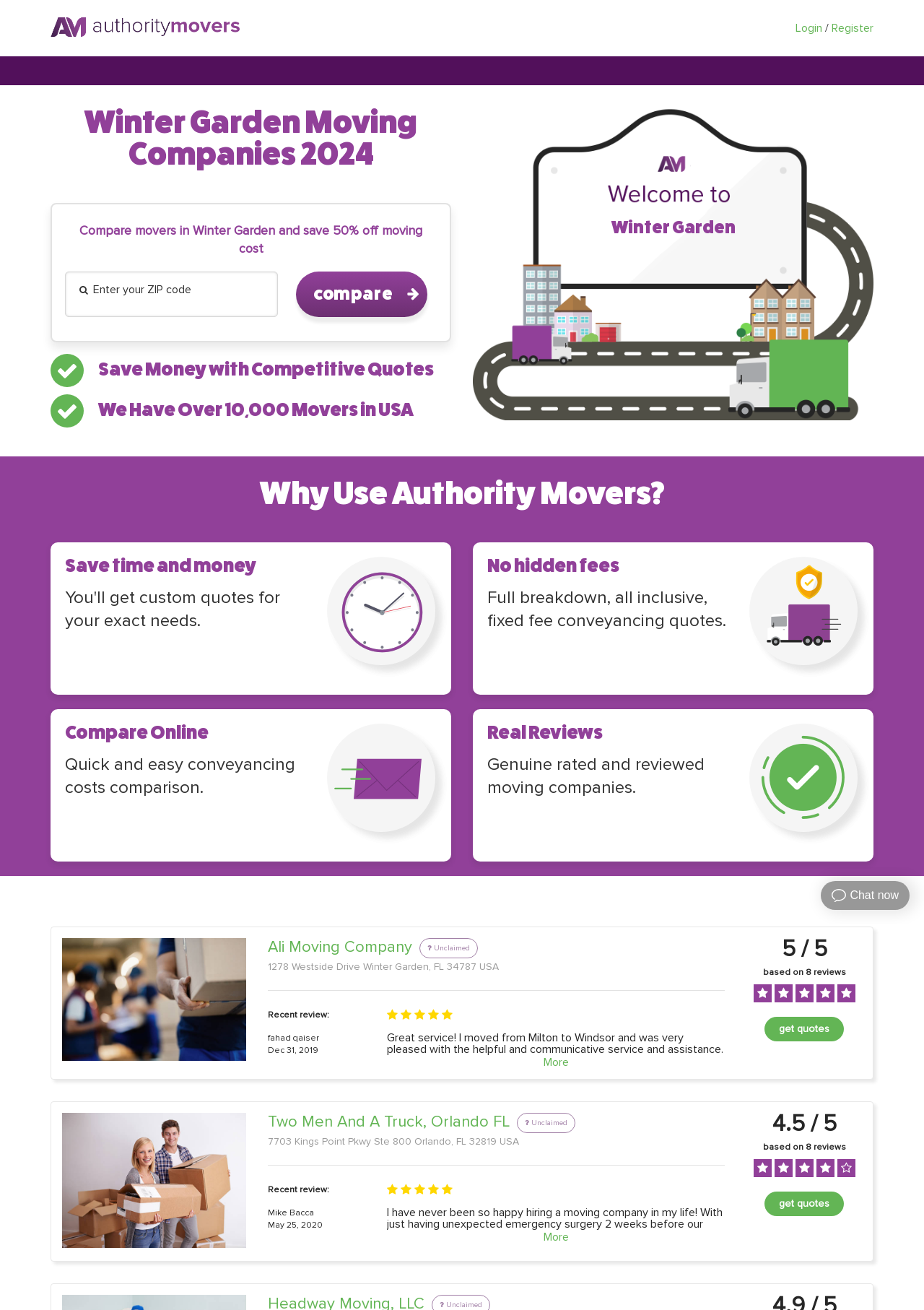Please identify the bounding box coordinates for the region that you need to click to follow this instruction: "Get quotes from Ali Moving Company".

[0.827, 0.776, 0.913, 0.795]